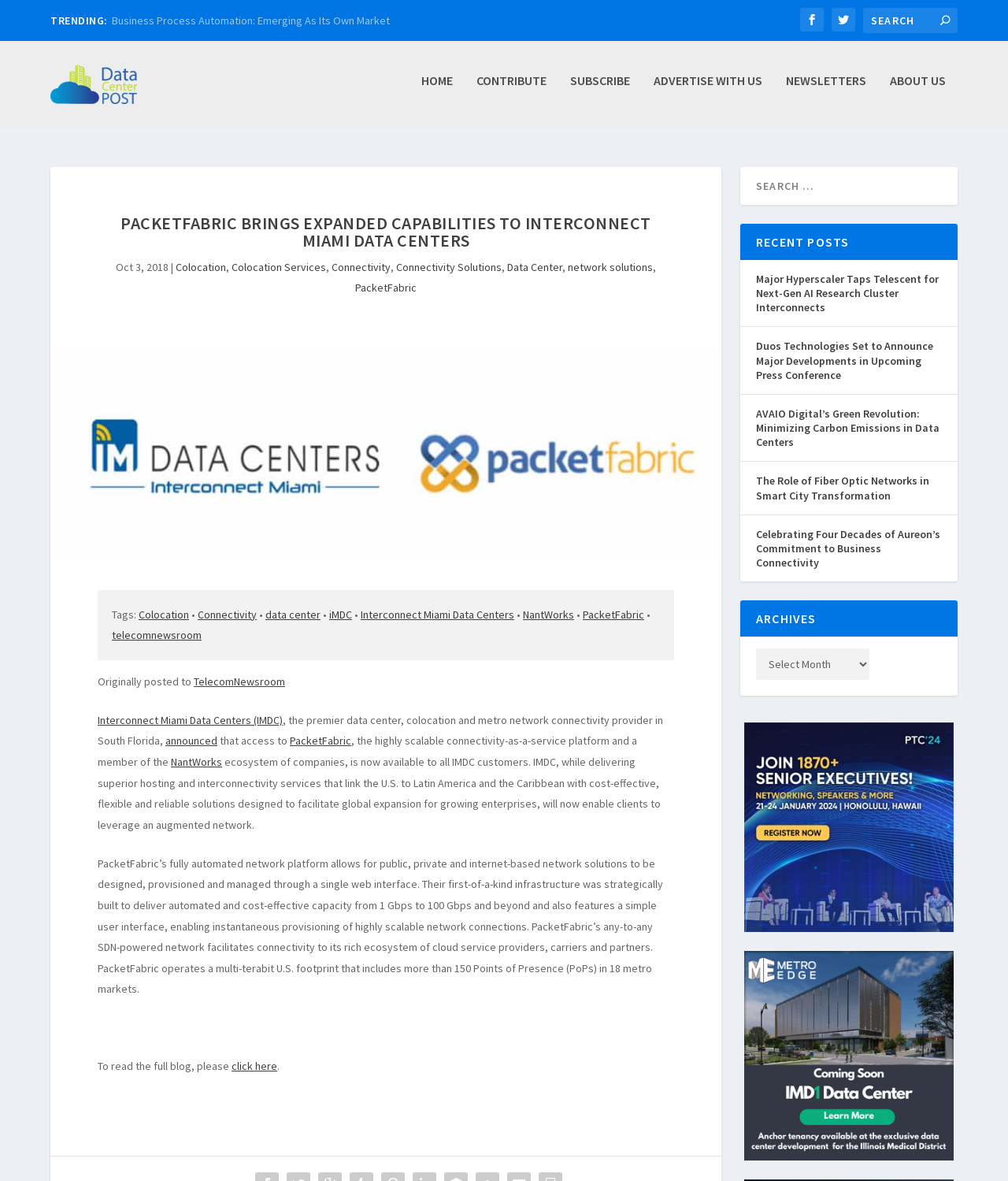Extract the top-level heading from the webpage and provide its text.

PACKETFABRIC BRINGS EXPANDED CAPABILITIES TO INTERCONNECT MIAMI DATA CENTERS